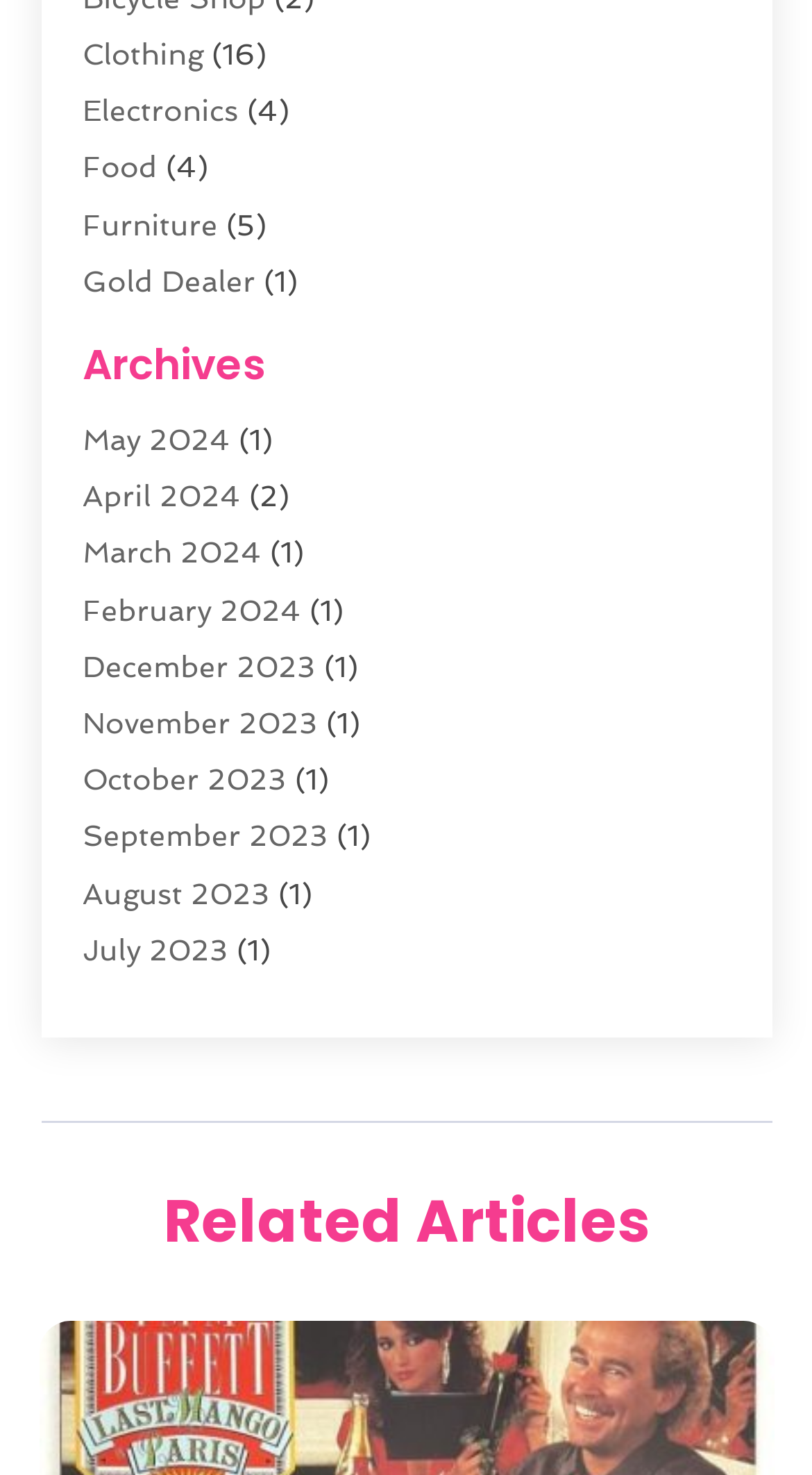Use a single word or phrase to answer the question: How many categories are listed?

27